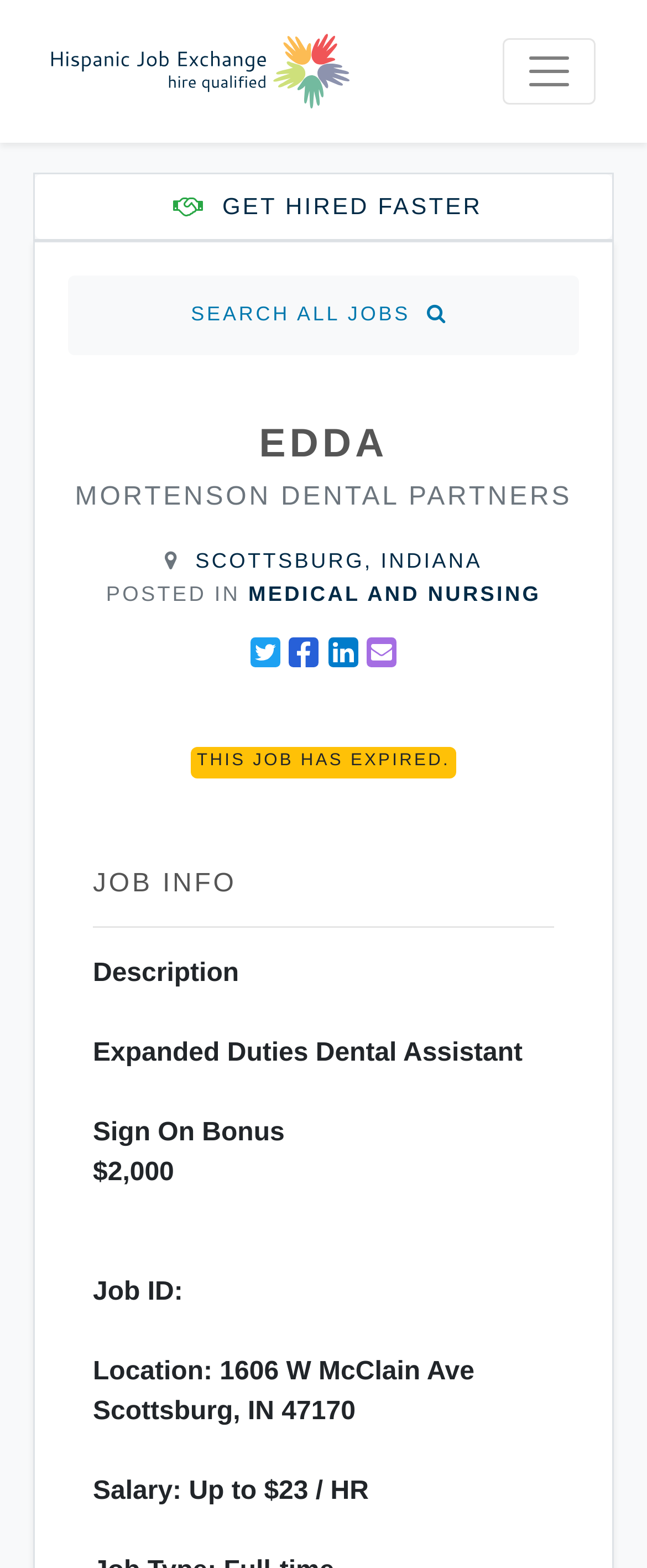Please specify the bounding box coordinates for the clickable region that will help you carry out the instruction: "Share to Twitter".

[0.387, 0.407, 0.433, 0.426]